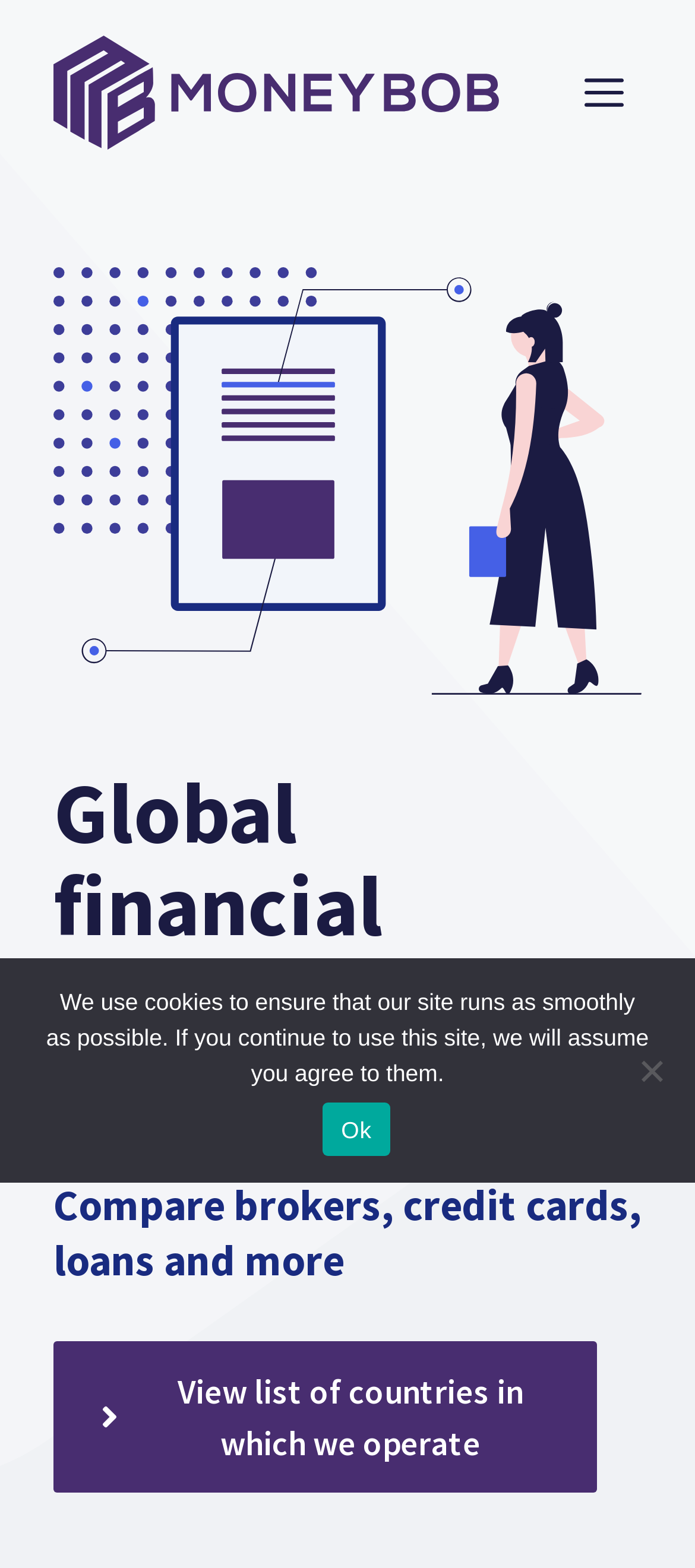What is the text on the top-left corner of the webpage? Based on the screenshot, please respond with a single word or phrase.

Moneybob.com